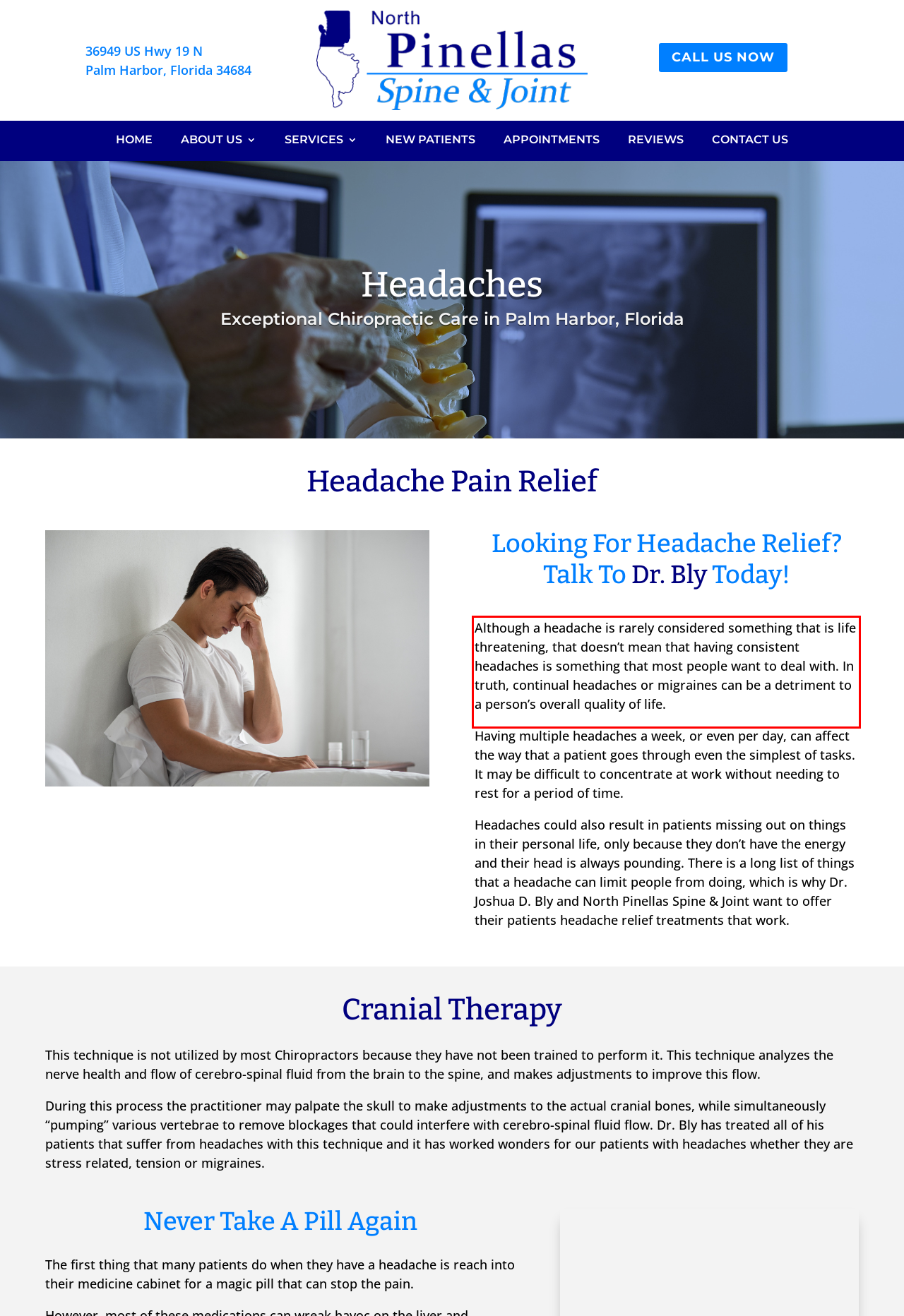Please identify and extract the text content from the UI element encased in a red bounding box on the provided webpage screenshot.

Although a headache is rarely considered something that is life threatening, that doesn’t mean that having consistent headaches is something that most people want to deal with. In truth, continual headaches or migraines can be a detriment to a person’s overall quality of life.